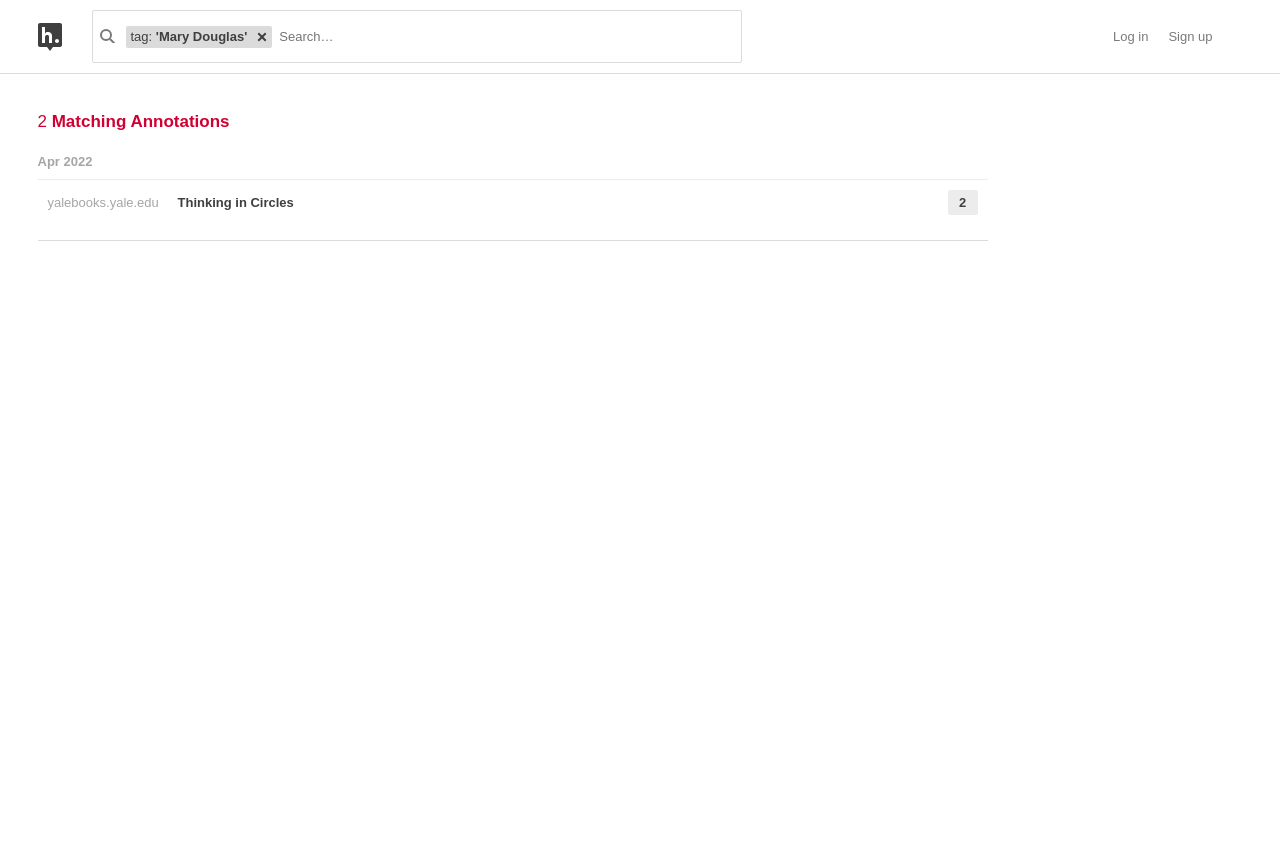Please provide a detailed answer to the question below by examining the image:
What type of content is listed under 'Search results grouped by date'?

The list 'Search results grouped by date' contains links to specific annotations, such as 'yalebooks.yale.edu' and 'Thinking in Circles', which suggests that the list is displaying search results related to annotations.